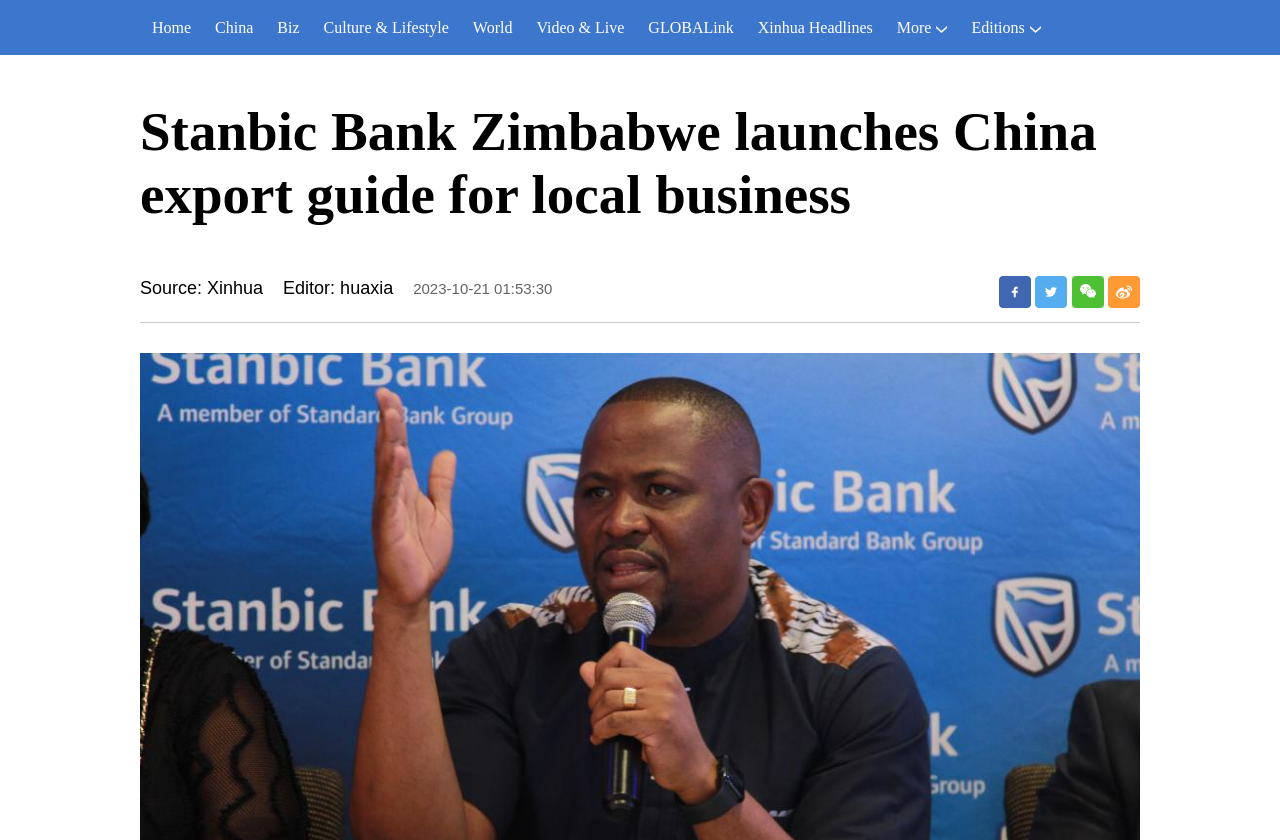Please identify the bounding box coordinates of the element's region that I should click in order to complete the following instruction: "read news about China". The bounding box coordinates consist of four float numbers between 0 and 1, i.e., [left, top, right, bottom].

[0.159, 0.0, 0.207, 0.065]